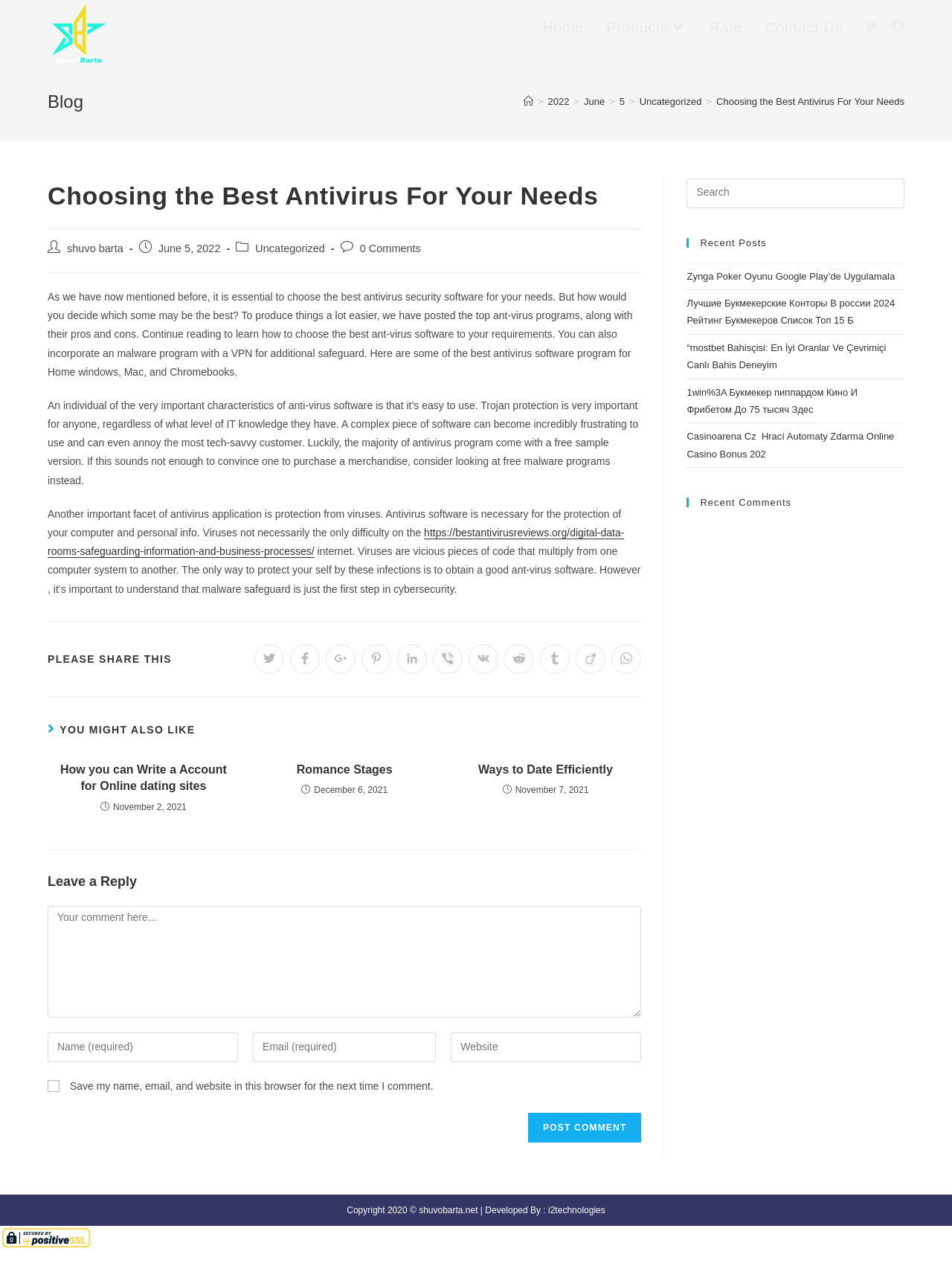Detail the features and information presented on the webpage.

This webpage is about choosing the best antivirus software for one's needs. At the top, there is a logo and a link to "ShuvoBarta" on the left, and social media links on the right. Below that, there are navigation links to "Home", "Products", "Rate", and "Contact Us".

The main content of the page is an article titled "Choosing the Best Antivirus For Your Needs". The article has a heading, followed by the author's name and publication date. The content is divided into several paragraphs, discussing the importance of choosing the right antivirus software, its ease of use, and protection from viruses.

On the right side of the article, there are links to share the content on various social media platforms. Below the article, there is a section titled "YOU MIGHT ALSO LIKE", which features three related articles with headings, links, and publication dates.

At the bottom of the page, there is a comment section where users can leave a reply. It includes a text box to enter a comment, and fields to enter one's name, email address, and website URL (optional).